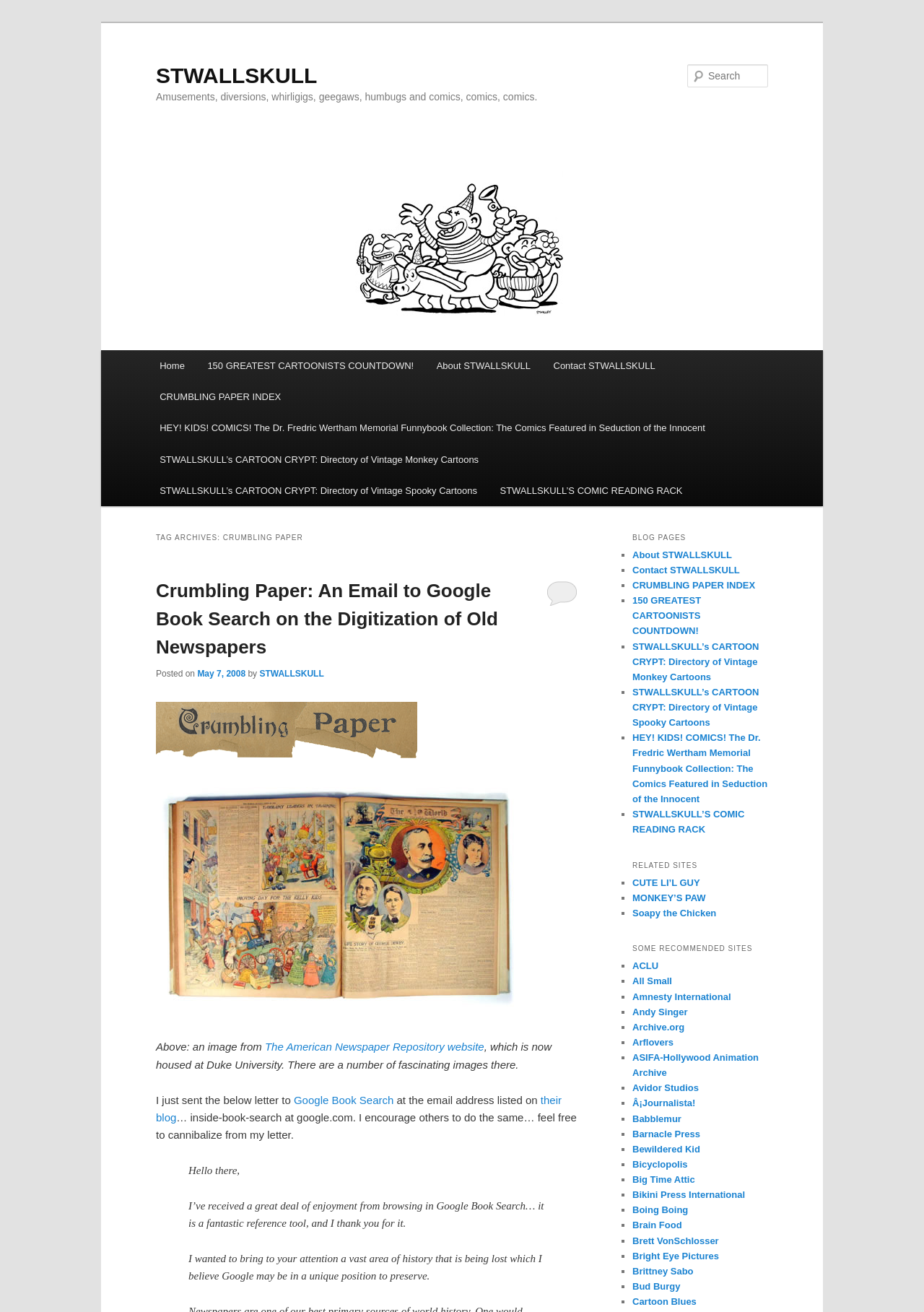Using the given element description, provide the bounding box coordinates (top-left x, top-left y, bottom-right x, bottom-right y) for the corresponding UI element in the screenshot: Home

[0.16, 0.267, 0.212, 0.291]